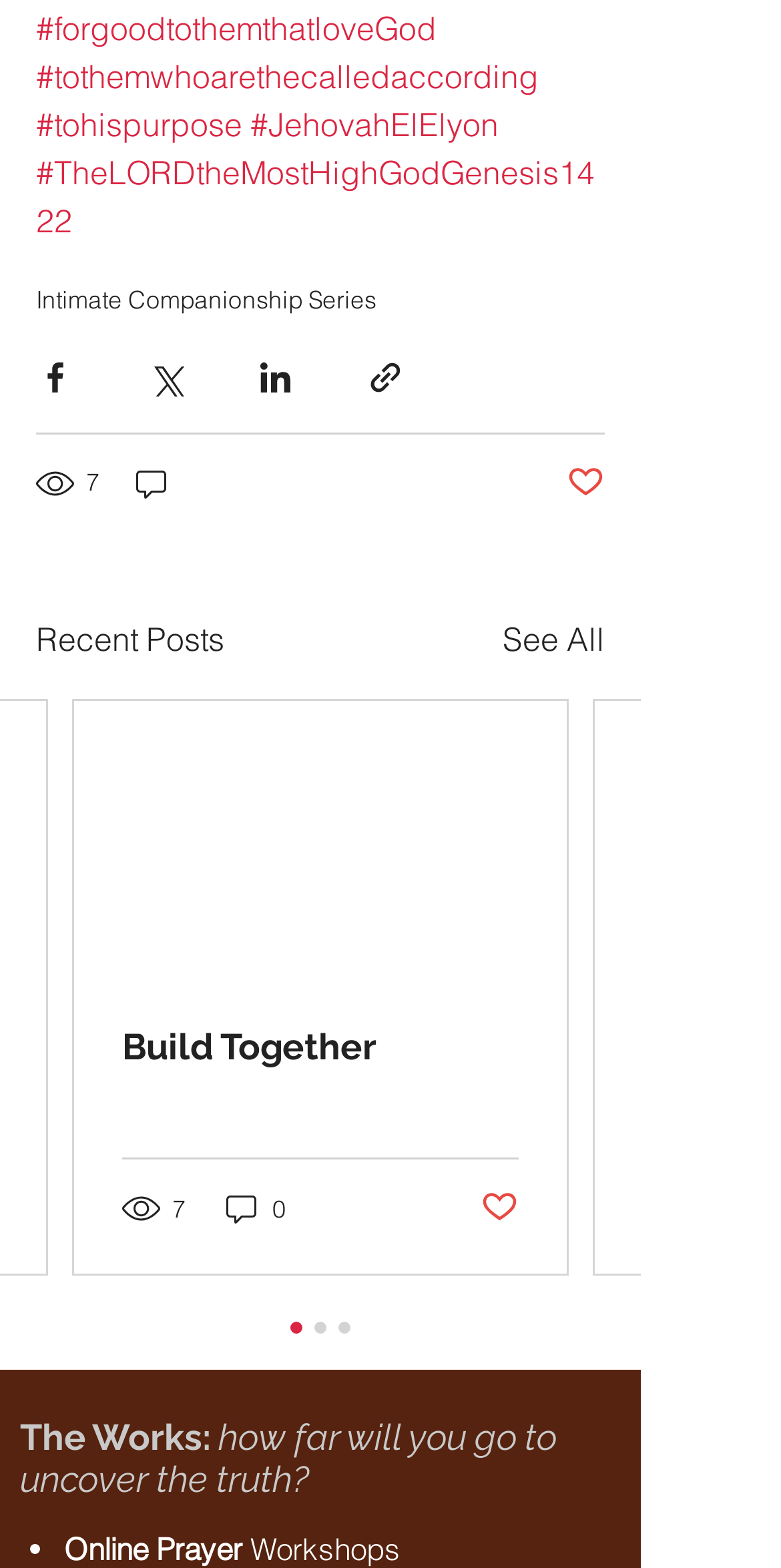How many social media sharing buttons are there?
Based on the image, give a one-word or short phrase answer.

4